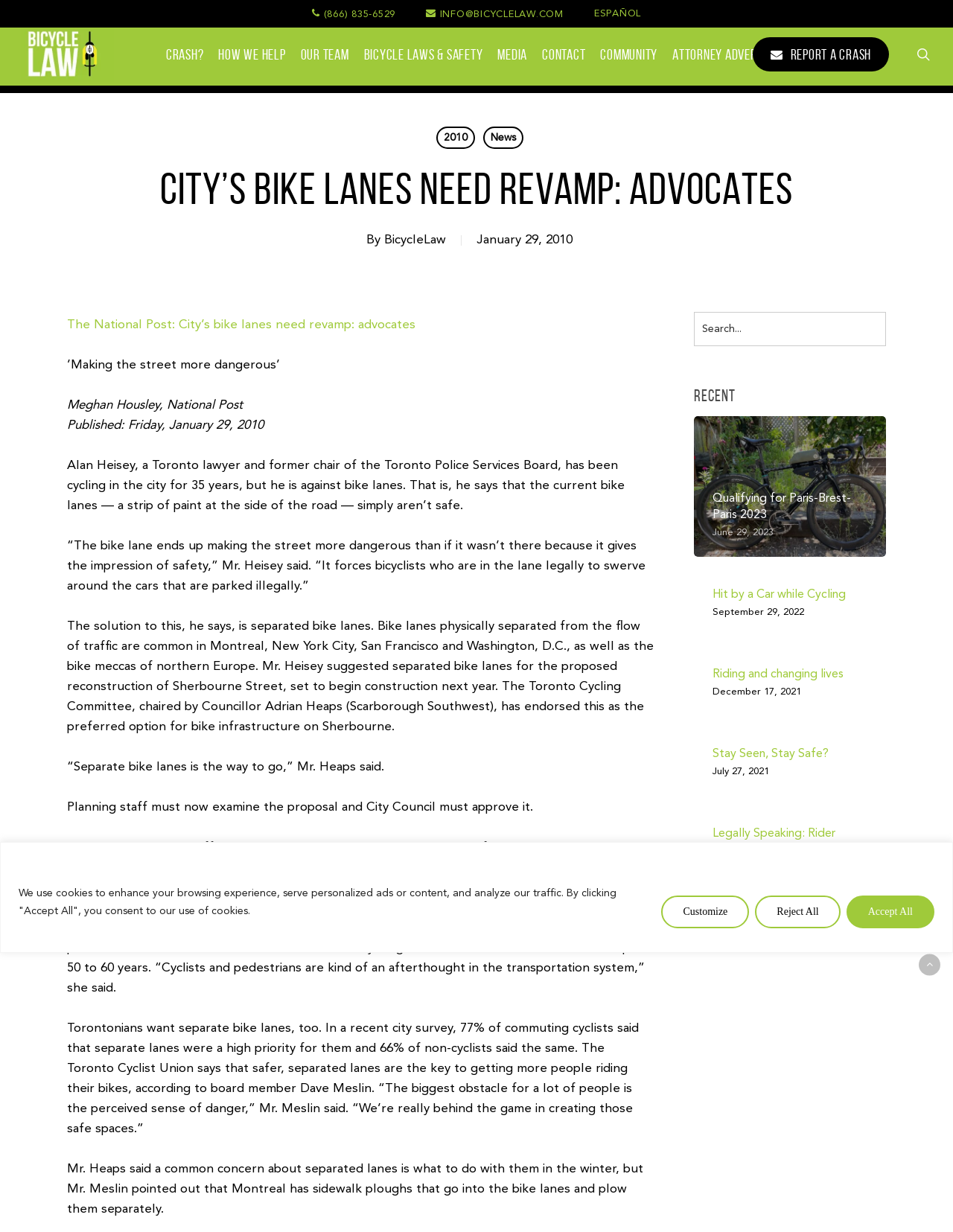Identify the bounding box coordinates of the element that should be clicked to fulfill this task: "Read more". The coordinates should be provided as four float numbers between 0 and 1, i.e., [left, top, right, bottom].

None